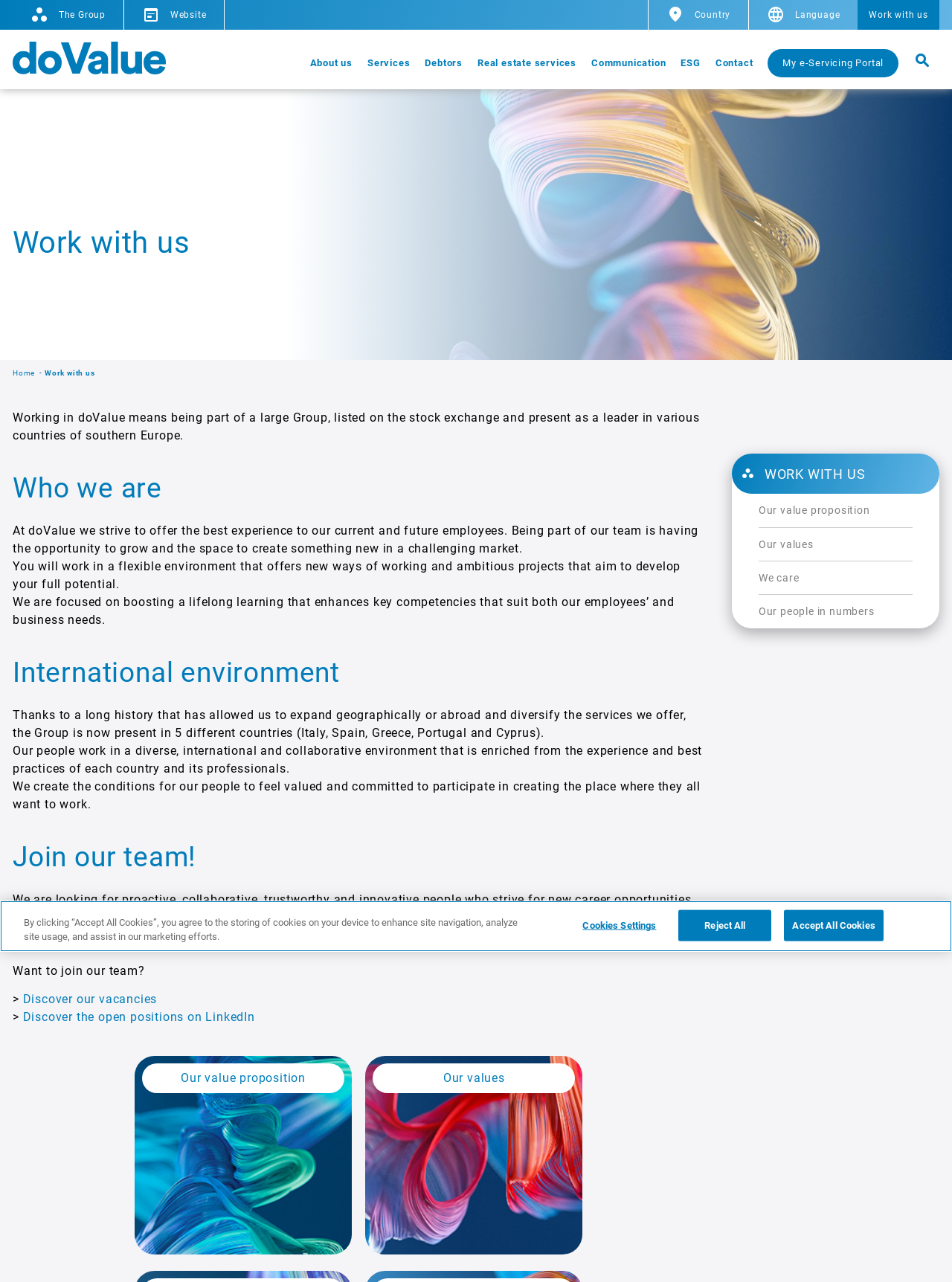Determine the bounding box coordinates of the target area to click to execute the following instruction: "Click on the 'Home' link."

[0.013, 0.032, 0.174, 0.058]